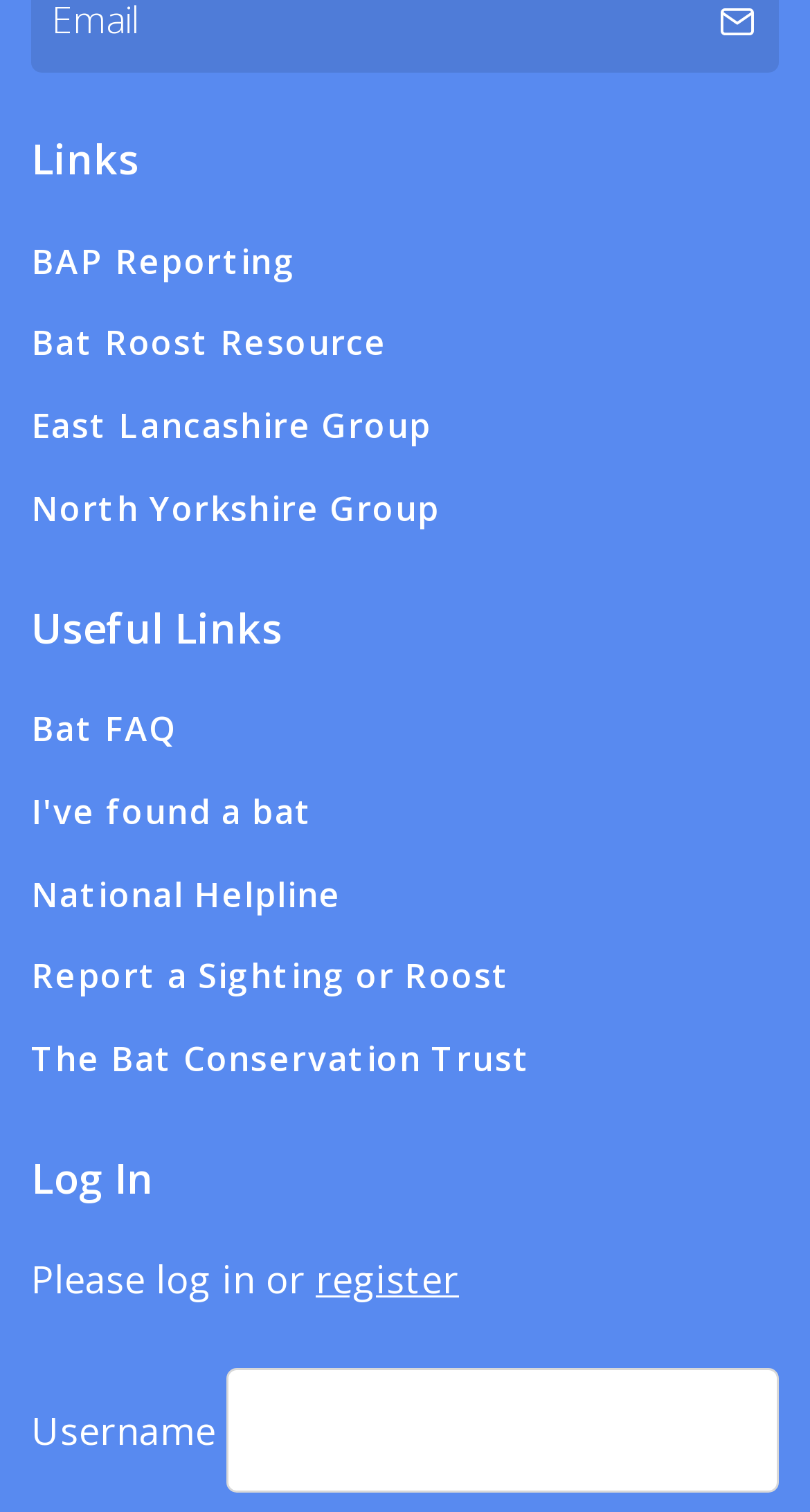Please identify the bounding box coordinates for the region that you need to click to follow this instruction: "Click on register".

[0.39, 0.83, 0.567, 0.863]